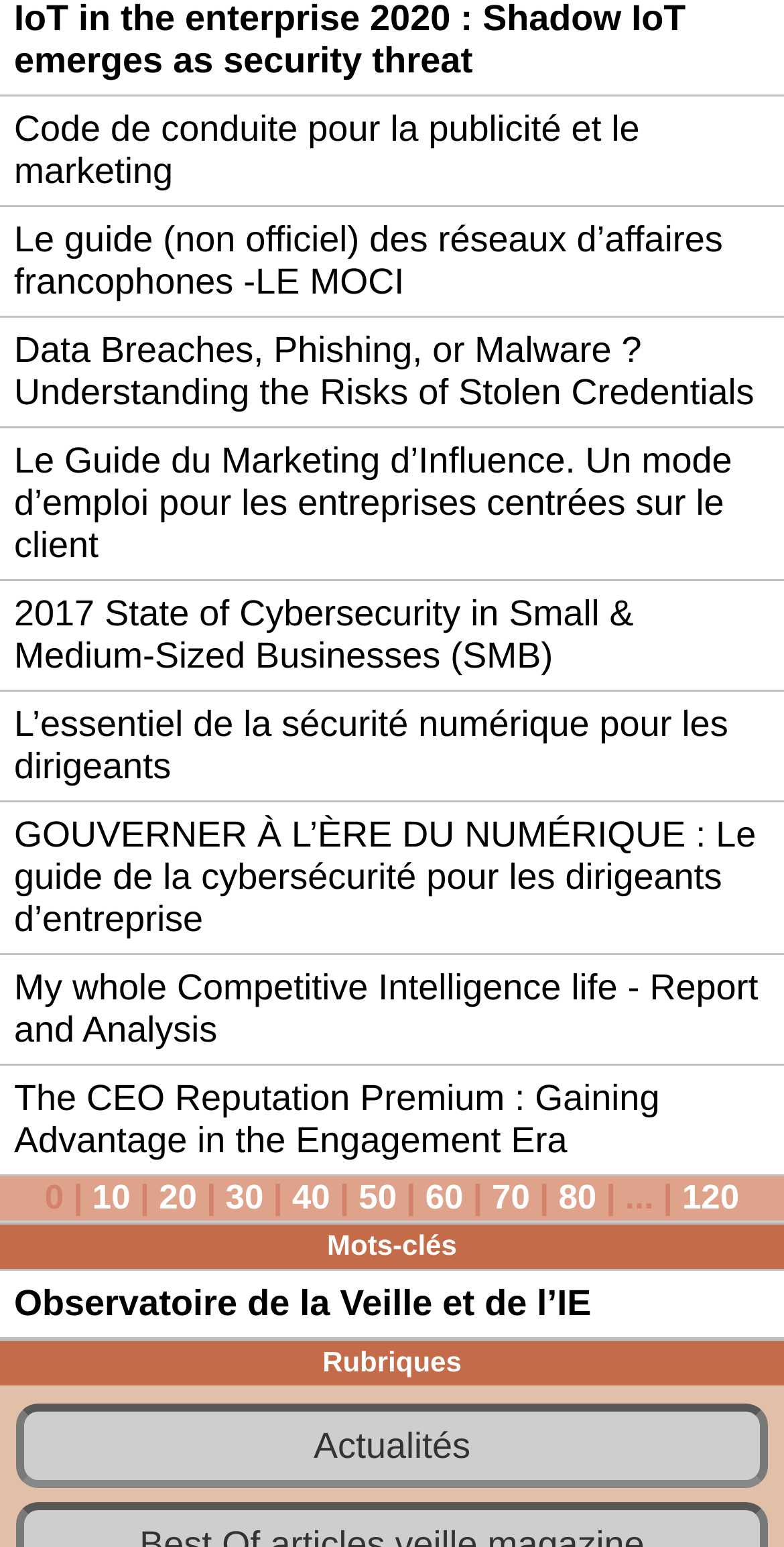Please identify the bounding box coordinates of the region to click in order to complete the task: "Browse 'Actualités'". The coordinates must be four float numbers between 0 and 1, specified as [left, top, right, bottom].

[0.02, 0.907, 0.98, 0.962]